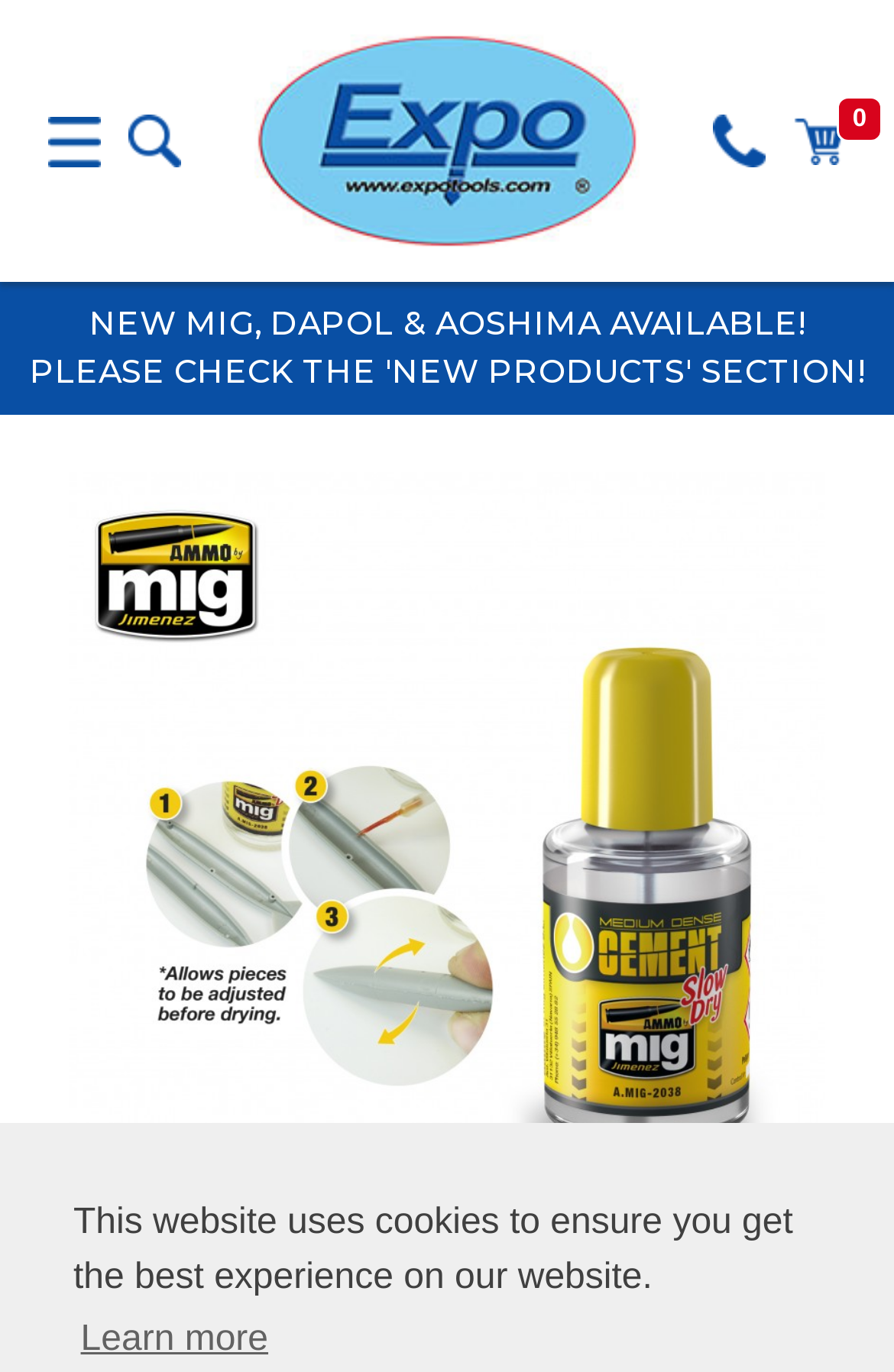What type of product is featured on the website?
Provide a detailed answer to the question, using the image to inform your response.

The image on the webpage has a caption 'MIG2038 MEDIUM DENSE CEMENT', which indicates that the website is related to cement products, and specifically, the MIG2038 medium dense cement.